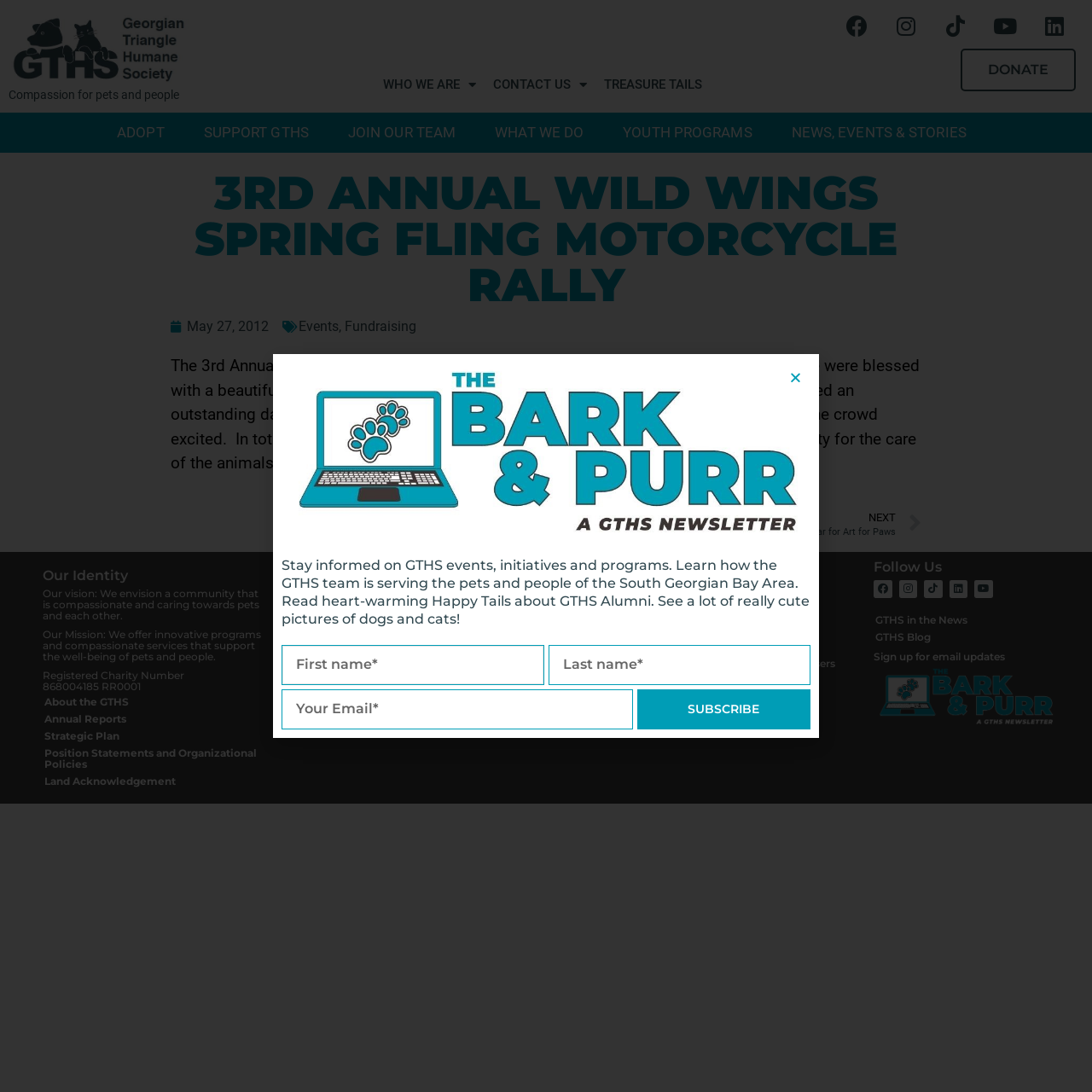Specify the bounding box coordinates of the element's region that should be clicked to achieve the following instruction: "Contact Hillwood". The bounding box coordinates consist of four float numbers between 0 and 1, in the format [left, top, right, bottom].

None